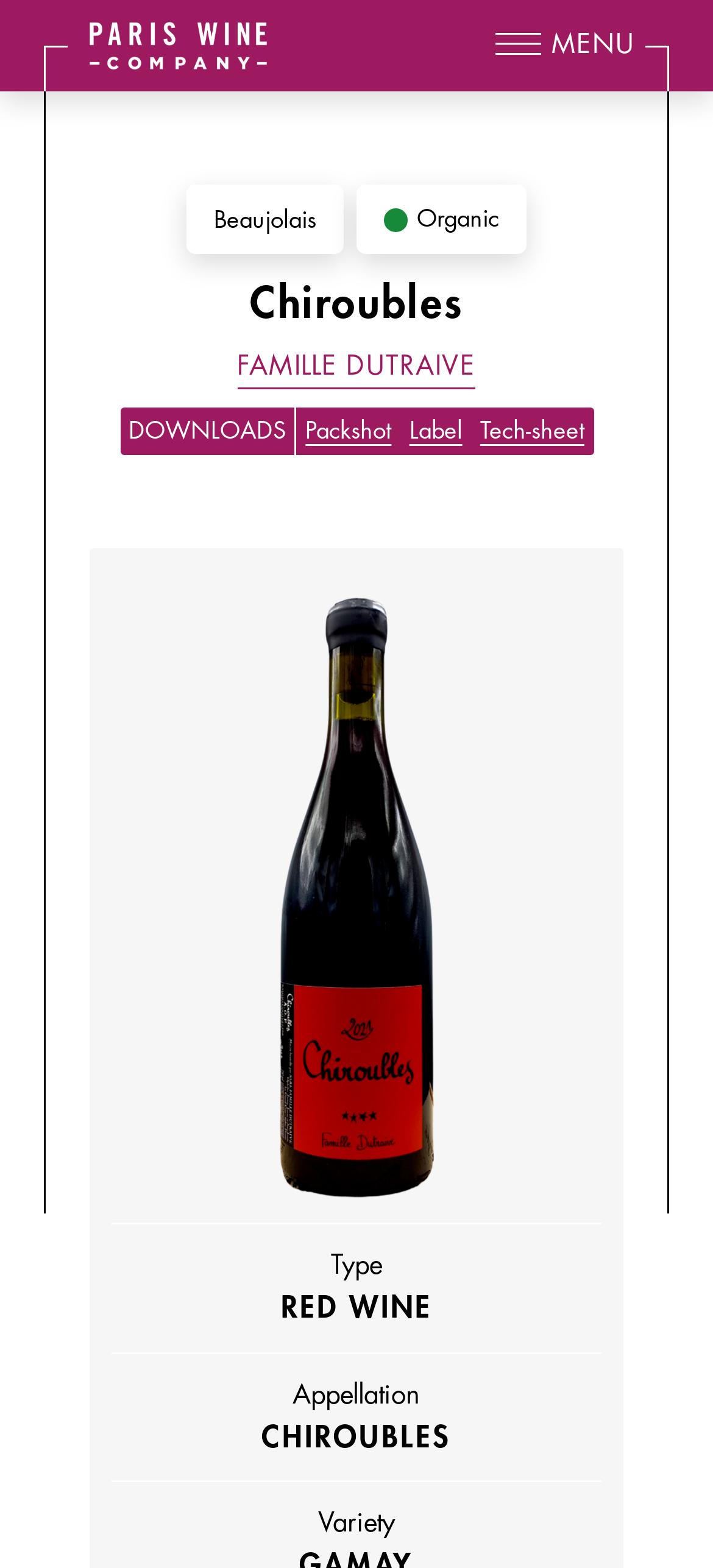Determine the bounding box coordinates of the clickable element to complete this instruction: "View FAQ". Provide the coordinates in the format of four float numbers between 0 and 1, [left, top, right, bottom].

None